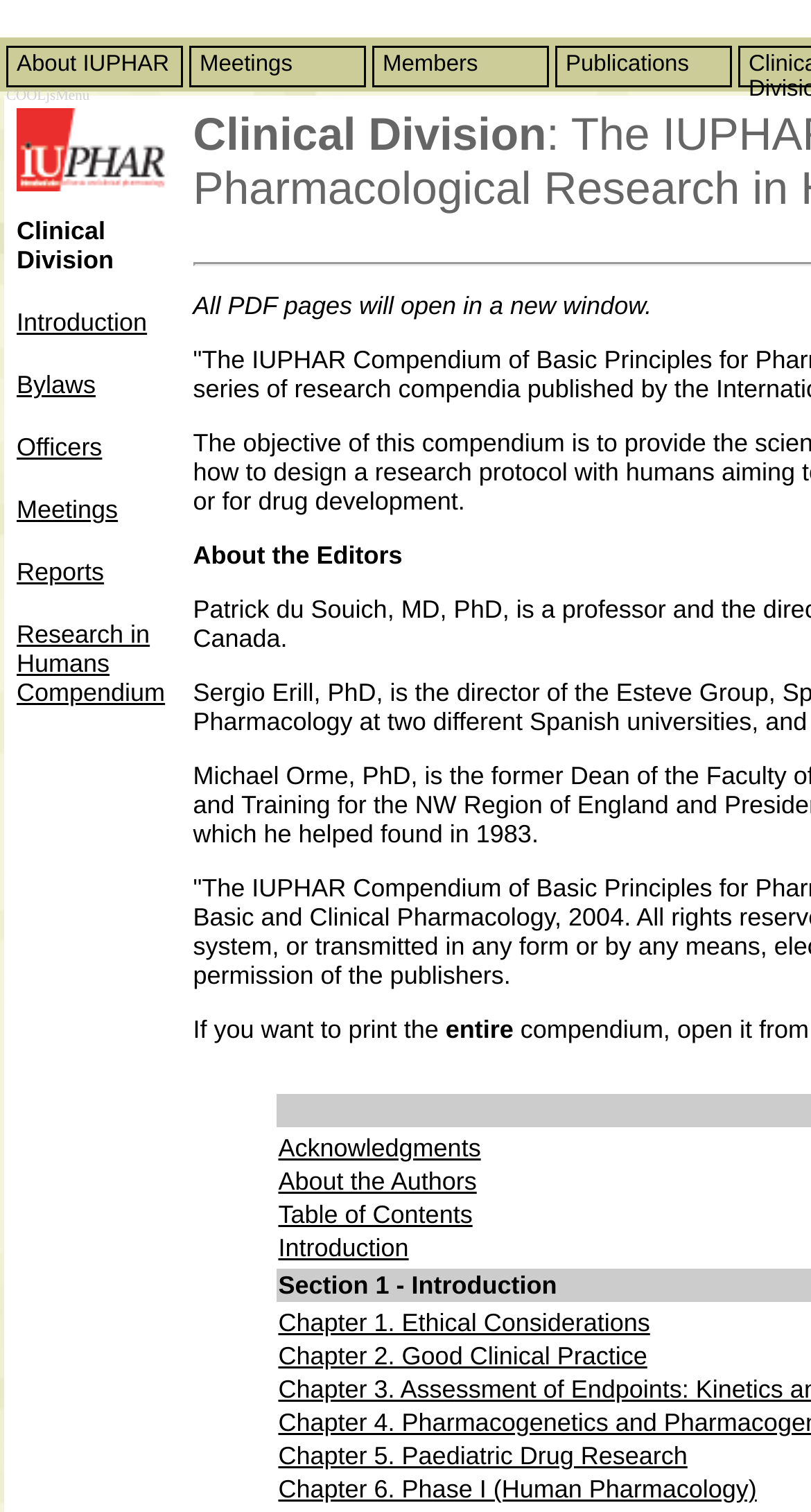Refer to the image and provide an in-depth answer to the question:
How many main menu items are there?

I counted the number of main menu items by looking at the StaticText elements with bounding box coordinates that indicate they are horizontally aligned and have similar y-coordinates. I found four such elements: 'About IUPHAR', 'Meetings', 'Members', and 'Publications'.